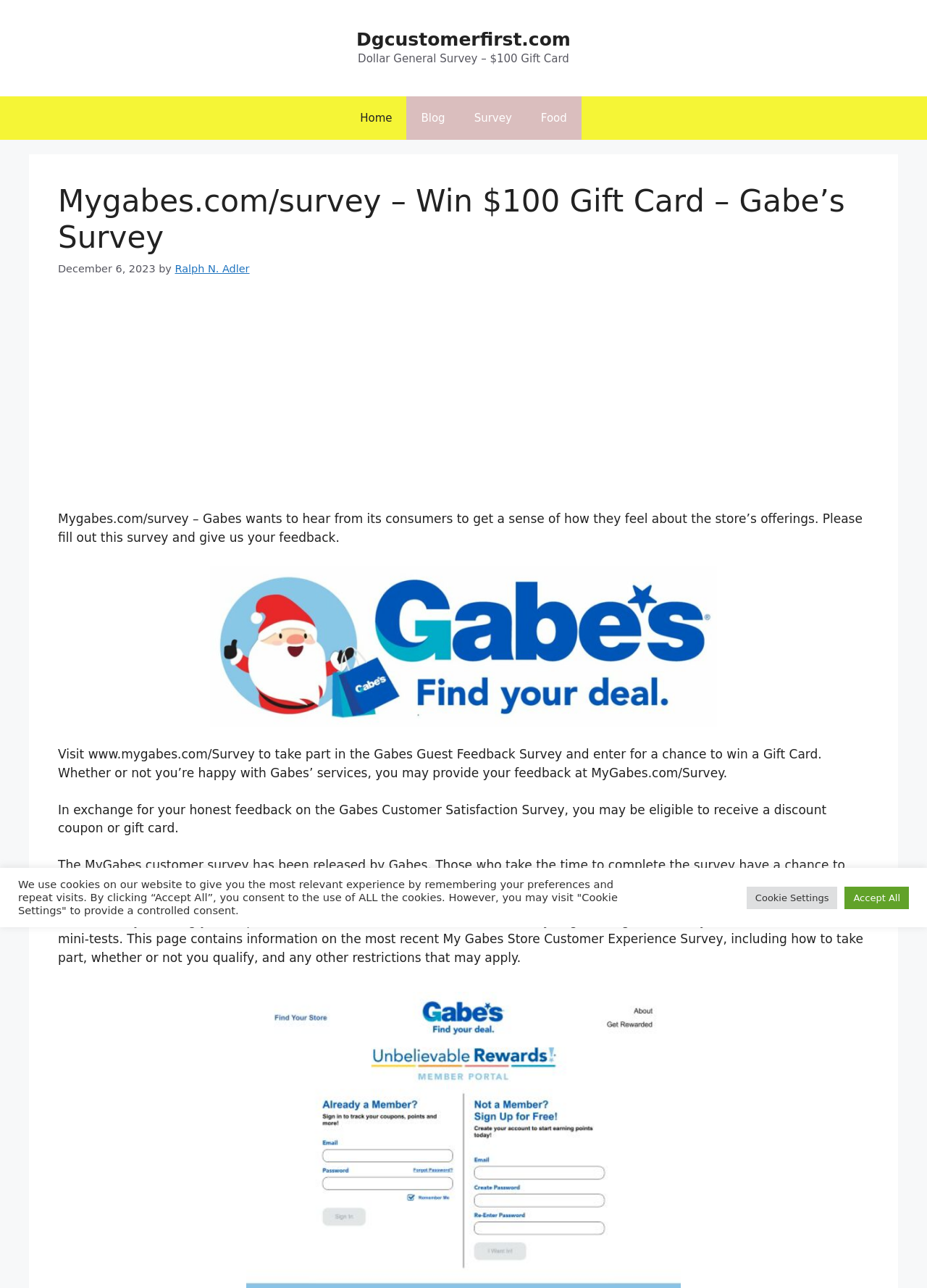Convey a detailed summary of the webpage, mentioning all key elements.

The webpage is a survey page for Gabes, a store that wants to hear from its consumers to understand their feelings about the store's offerings. At the top of the page, there is a banner with a link to "Dgcustomerfirst.com" and a static text "Dollar General Survey – $100 Gift Card". Below the banner, there is a navigation menu with links to "Home", "Blog", "Survey", and "Food".

The main content of the page is divided into sections. The first section has a heading "Mygabes.com/survey – Win $100 Gift Card – Gabe’s Survey" and a time stamp "December 6, 2023". Below the heading, there is a static text "by Ralph N. Adler". 

The next section has an iframe for an advertisement. Below the advertisement, there is a static text "Mygabes.com/survey –" followed by a paragraph of text that explains the purpose of the survey and invites users to fill it out. 

To the right of the paragraph, there is an image related to the survey. Below the image, there are several paragraphs of text that provide more information about the survey, including how to take part, the benefits of participating, and the rules of the survey.

At the bottom of the page, there is a notice about the use of cookies on the website, with buttons to "Accept All" or visit "Cookie Settings" to provide controlled consent.